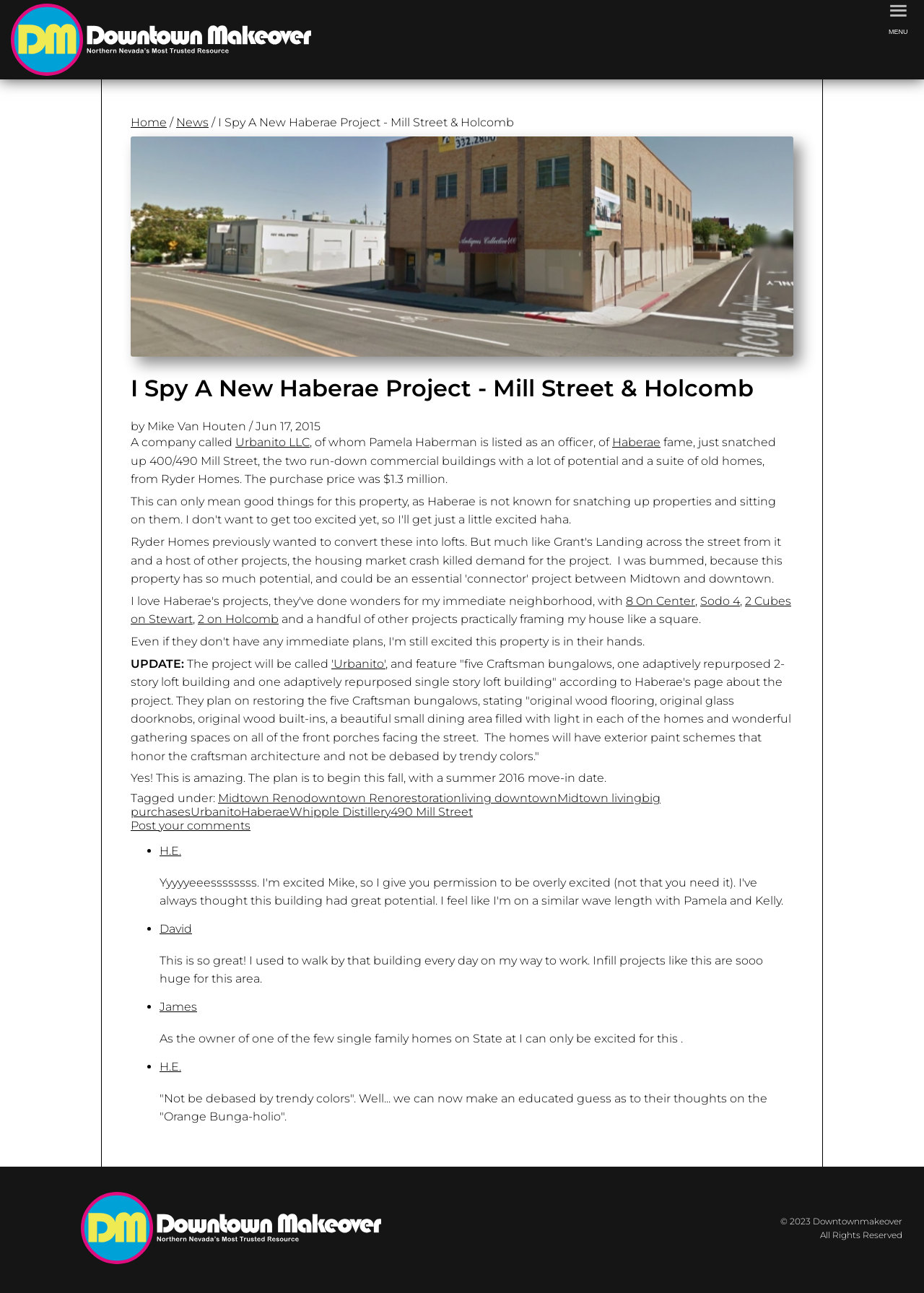Given the element description: "DC Reboot Pitch: The Flash", predict the bounding box coordinates of the UI element it refers to, using four float numbers between 0 and 1, i.e., [left, top, right, bottom].

None